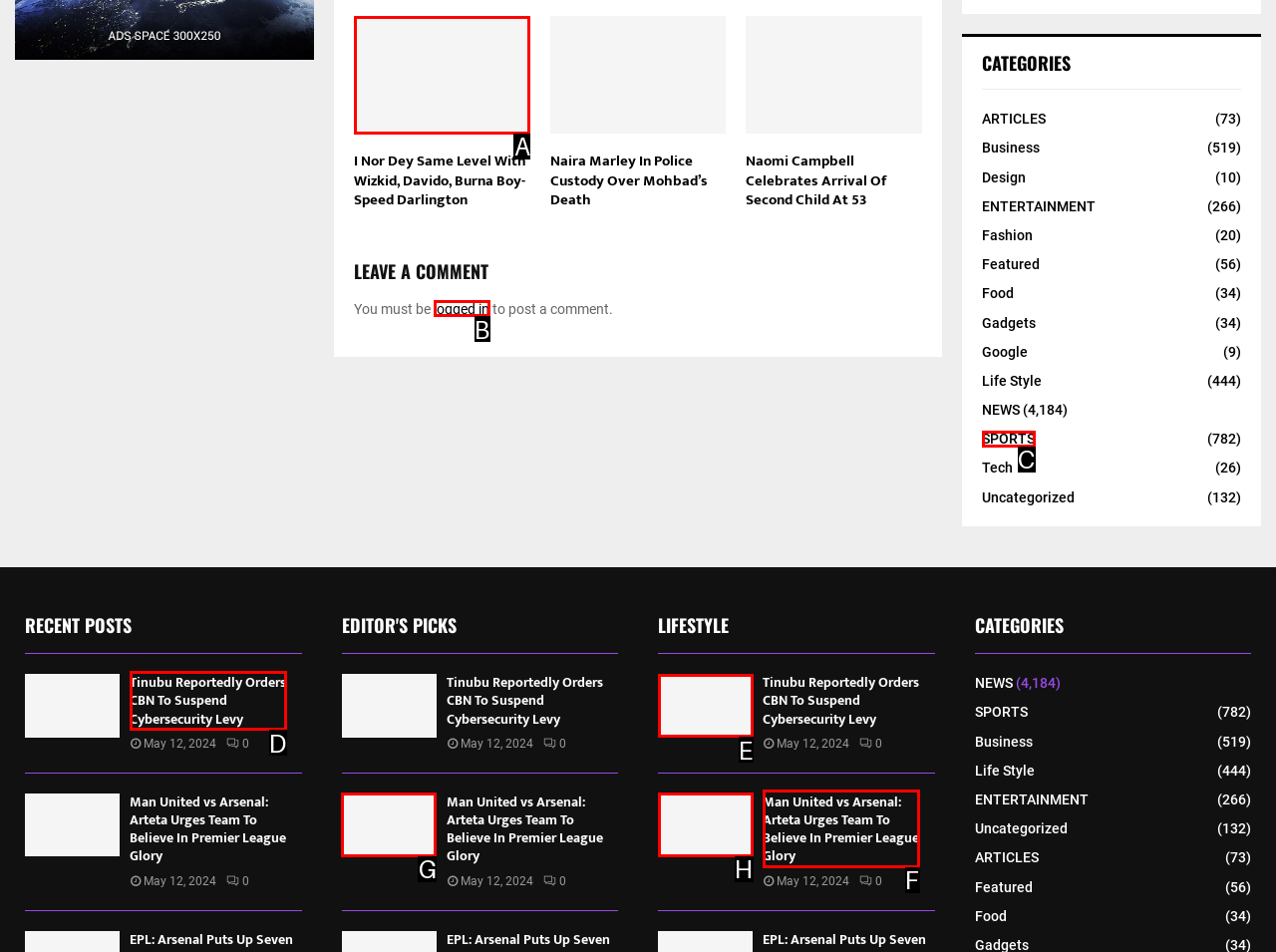Select the HTML element that matches the description: SPORTS (782)
Respond with the letter of the correct choice from the given options directly.

C